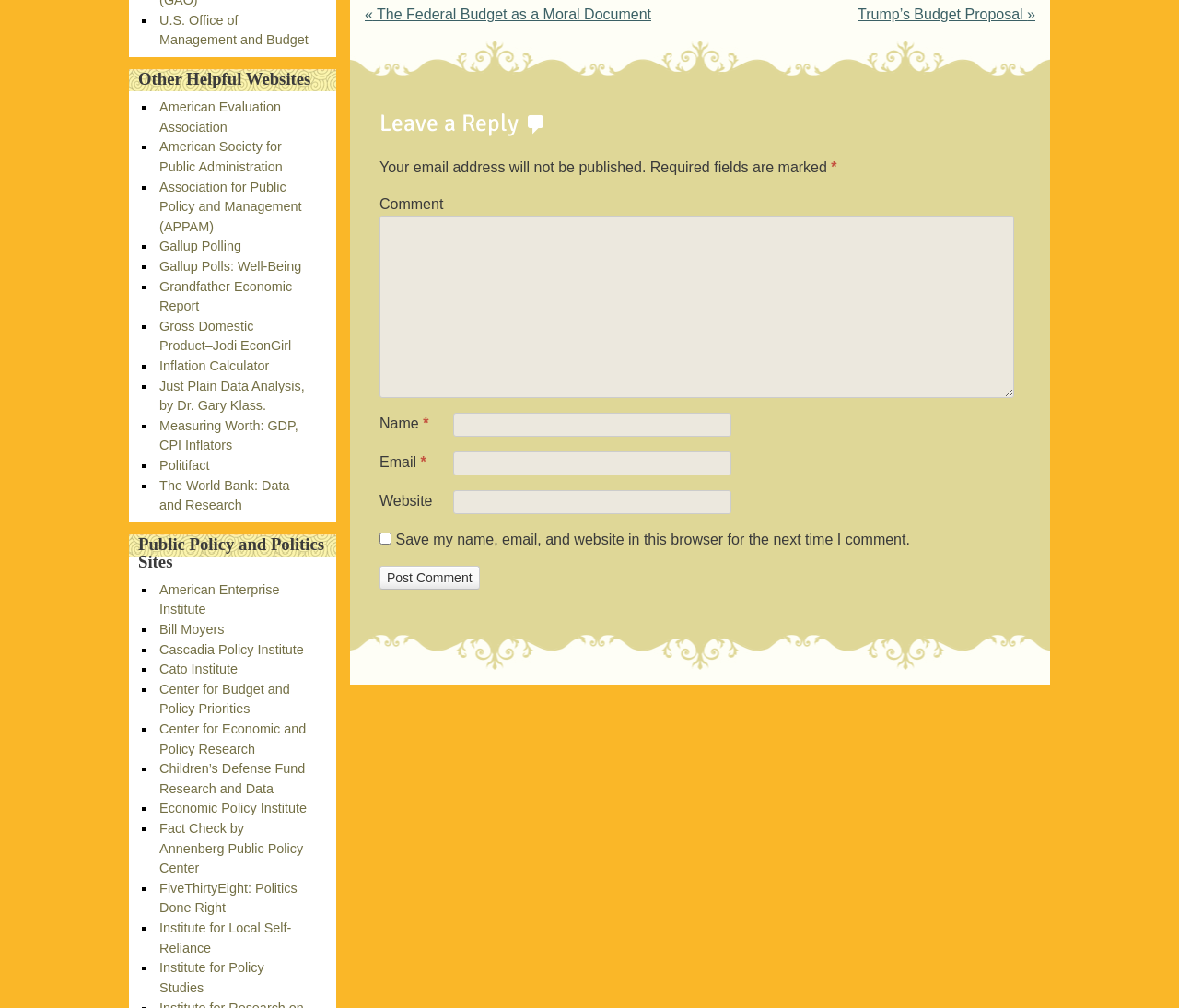Provide the bounding box coordinates of the HTML element described by the text: "Privacy Policy". The coordinates should be in the format [left, top, right, bottom] with values between 0 and 1.

None